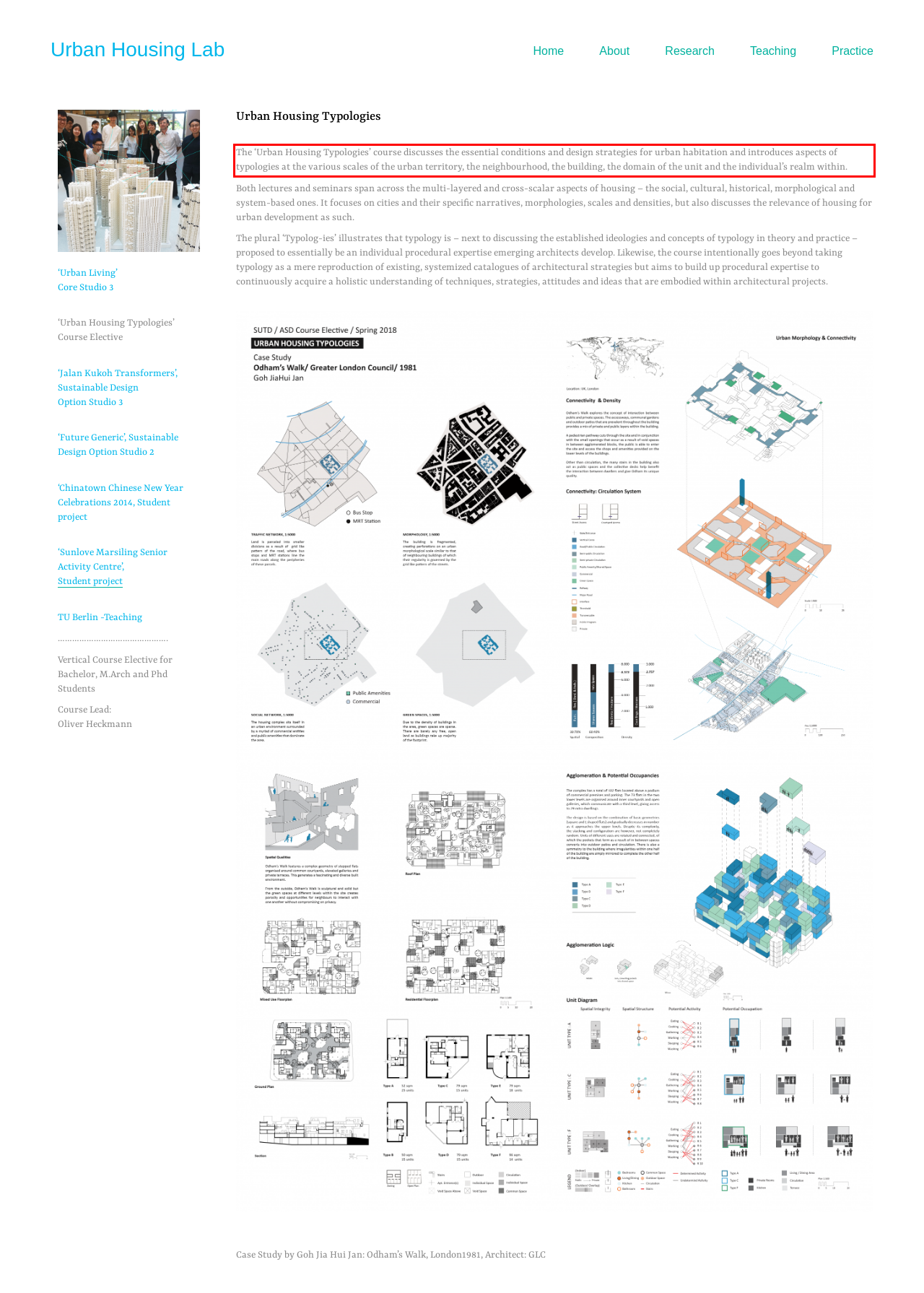With the given screenshot of a webpage, locate the red rectangle bounding box and extract the text content using OCR.

The ‘Urban Housing Typologies’ course discusses the essential conditions and design strategies for urban habitation and introduces aspects of typologies at the various scales of the urban territory, the neighbourhood, the building, the domain of the unit and the individual’s realm within.